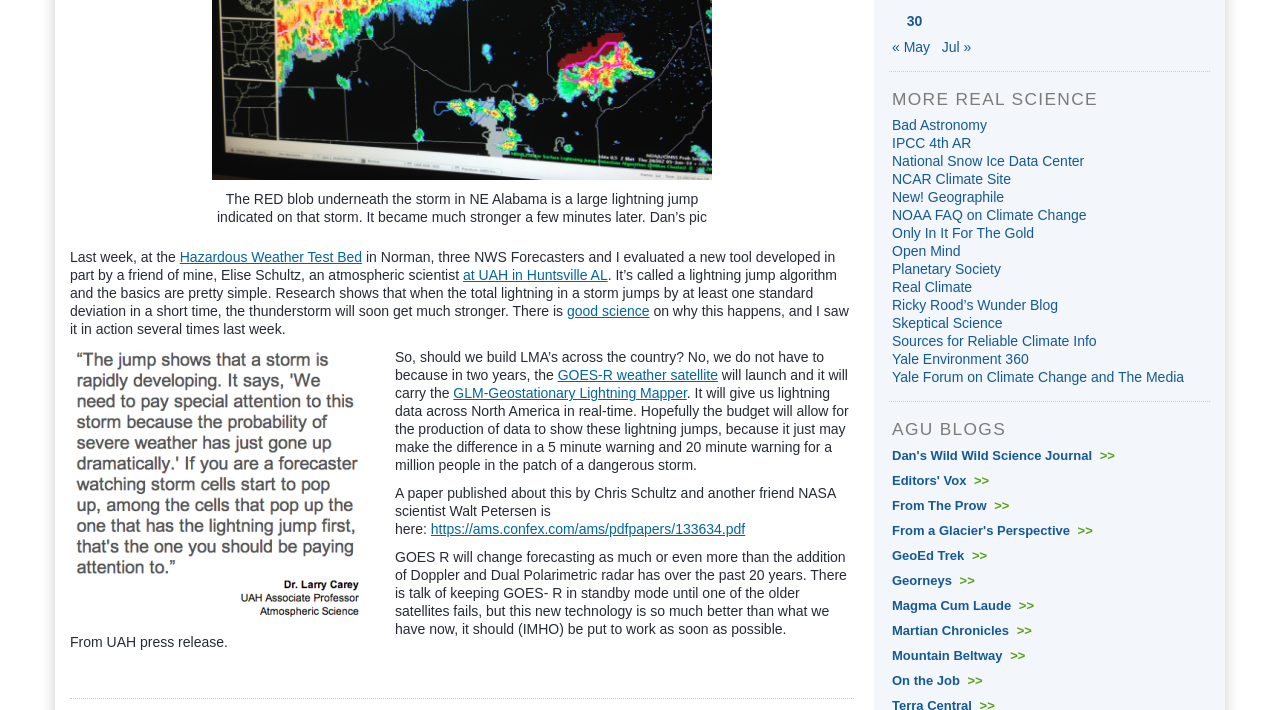Locate the bounding box coordinates of the area you need to click to fulfill this instruction: 'Explore the Geographile website'. The coordinates must be in the form of four float numbers ranging from 0 to 1: [left, top, right, bottom].

[0.697, 0.393, 0.784, 0.416]